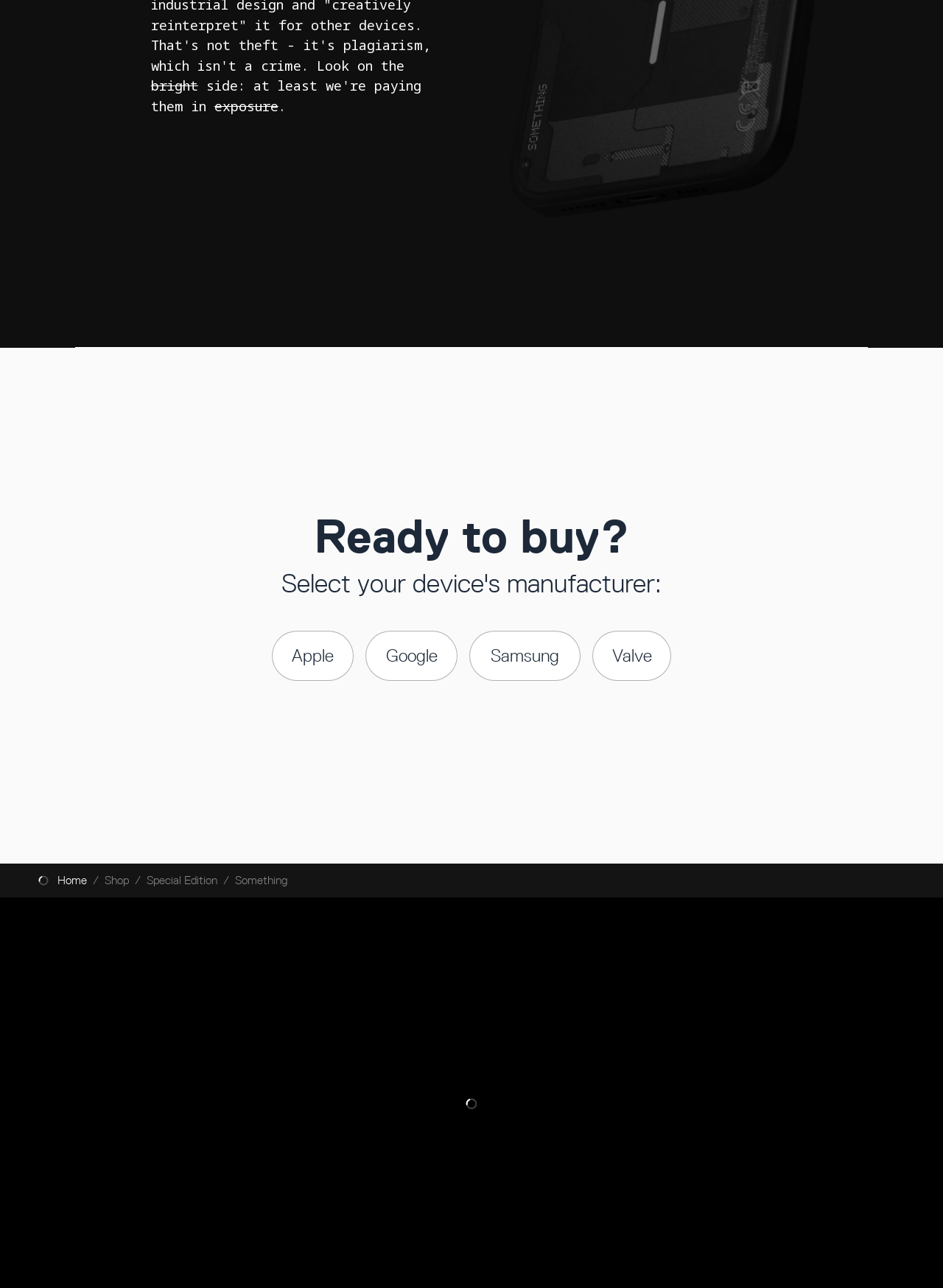Locate the bounding box coordinates of the area you need to click to fulfill this instruction: 'Go to Home page'. The coordinates must be in the form of four float numbers ranging from 0 to 1: [left, top, right, bottom].

[0.04, 0.677, 0.092, 0.69]